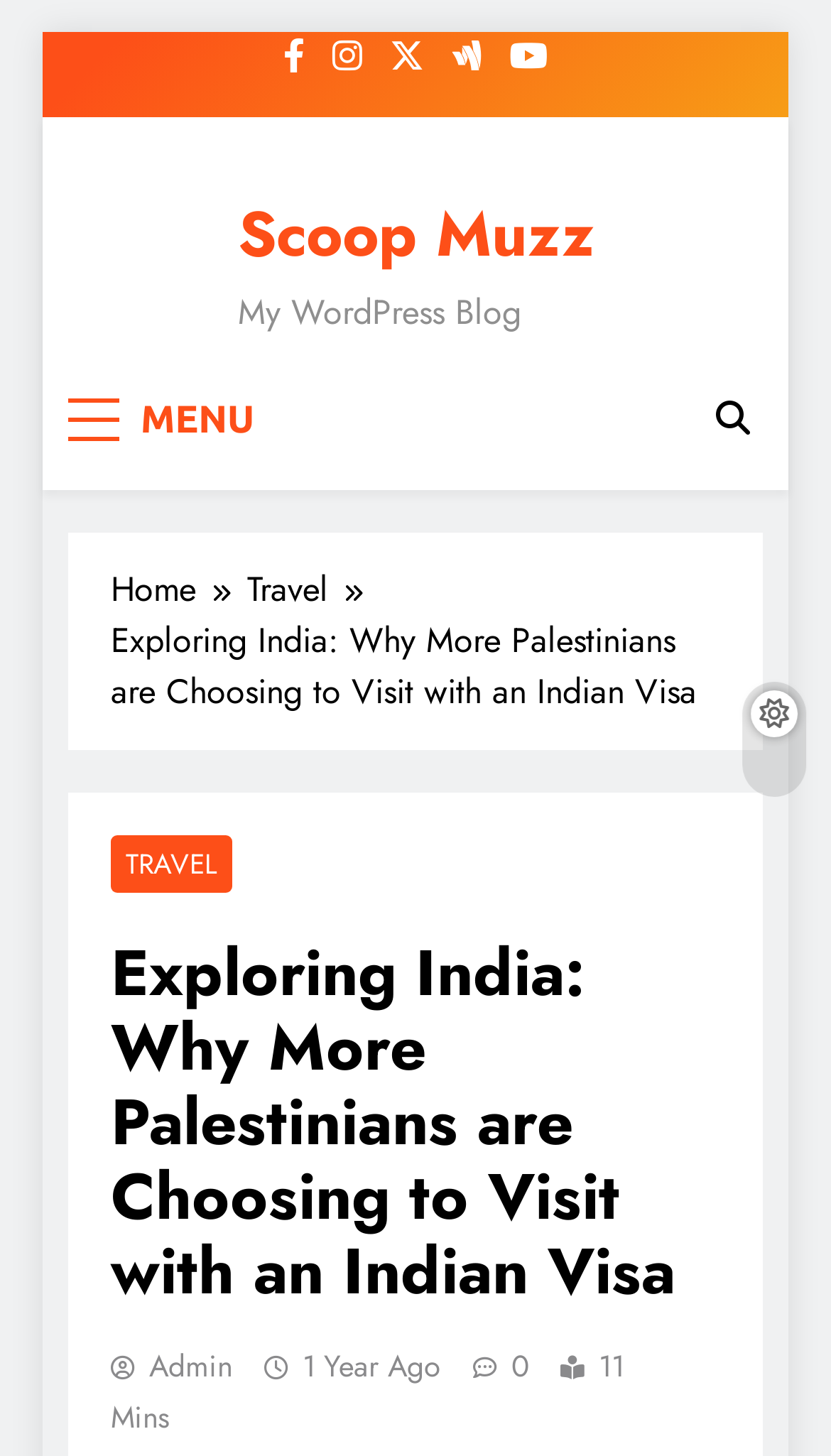Generate the title text from the webpage.

Exploring India: Why More Palestinians are Choosing to Visit with an Indian Visa